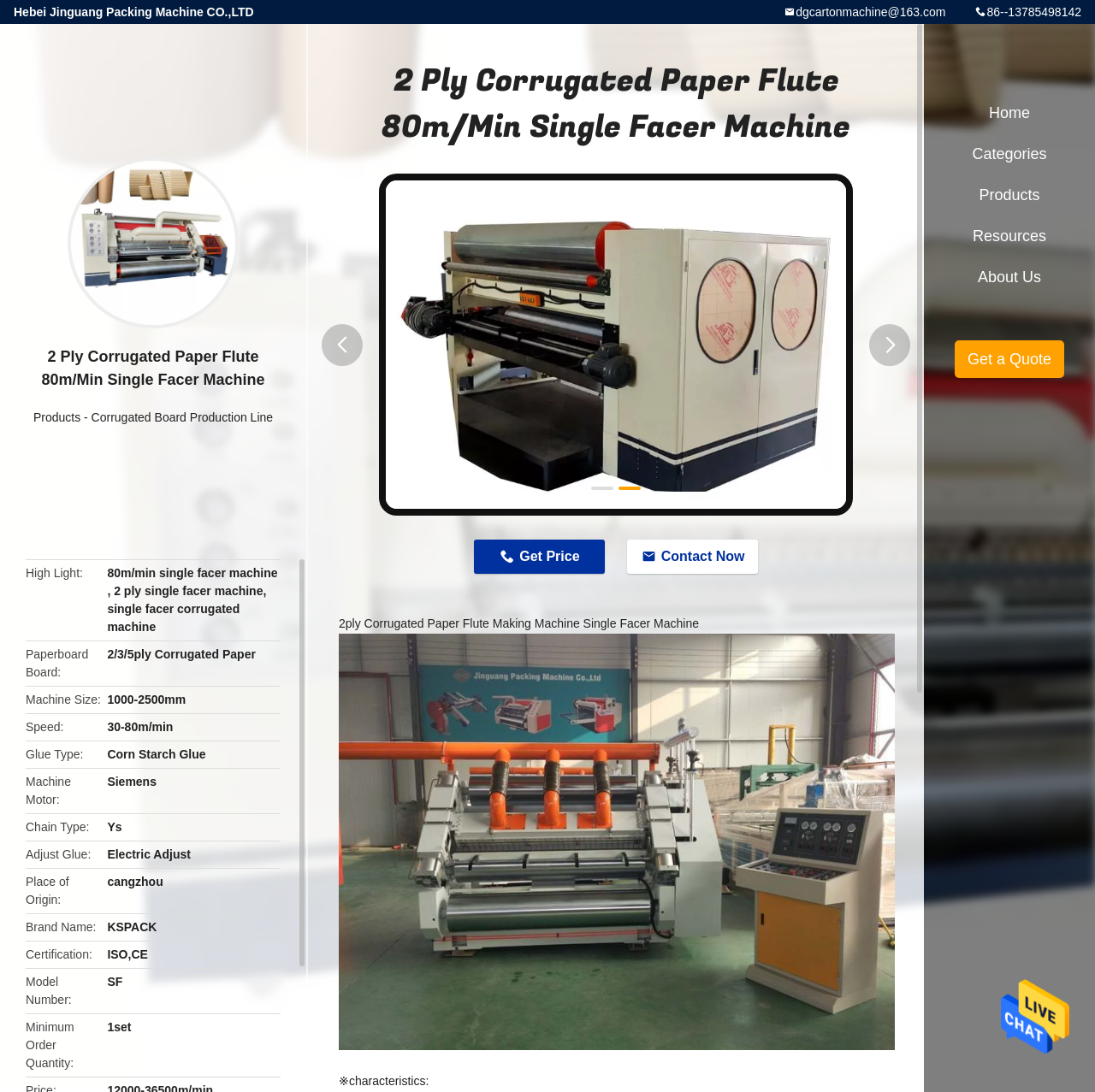What is the minimum order quantity?
Answer briefly with a single word or phrase based on the image.

1set